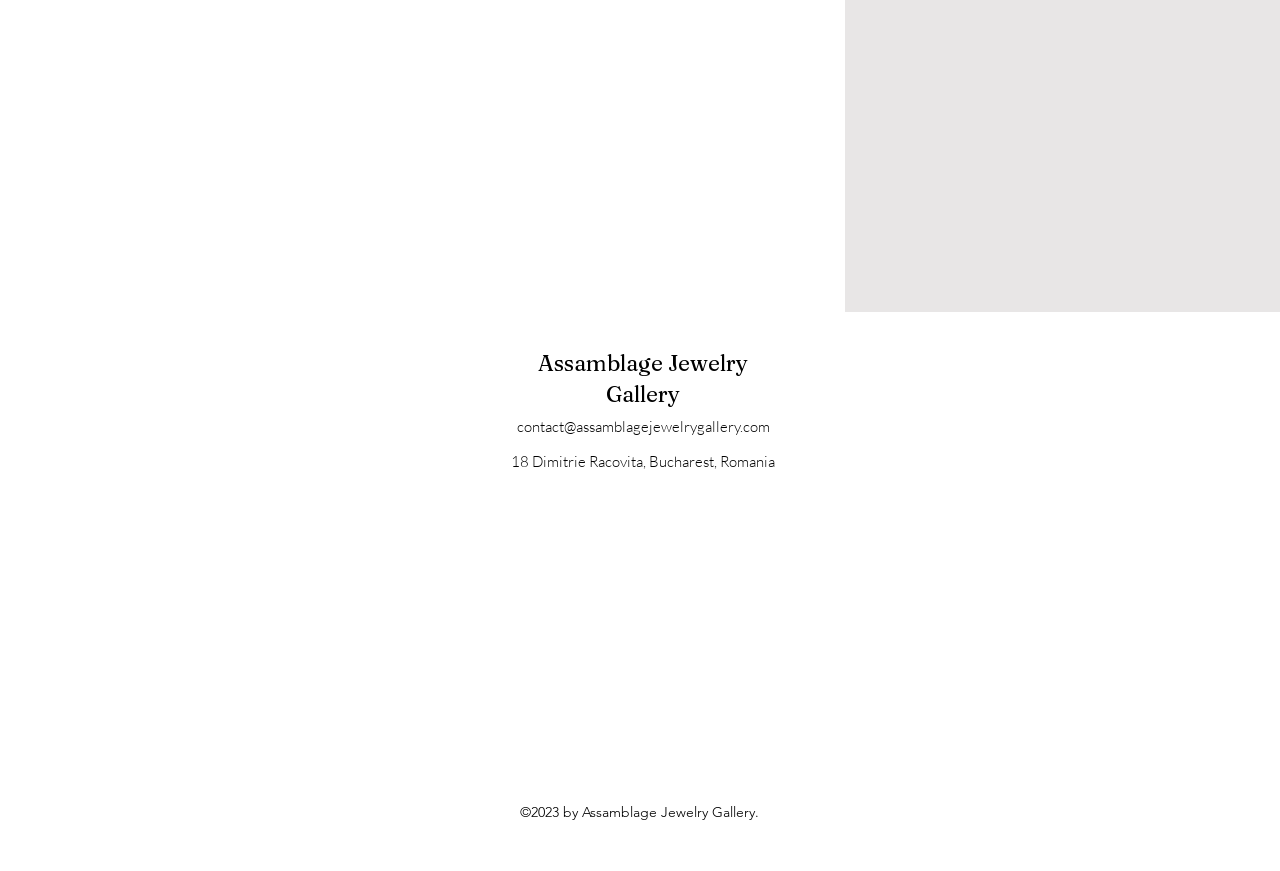Identify and provide the bounding box for the element described by: "parent_node: Assamblage Jewelry Gallery".

[0.262, 0.572, 0.738, 0.894]